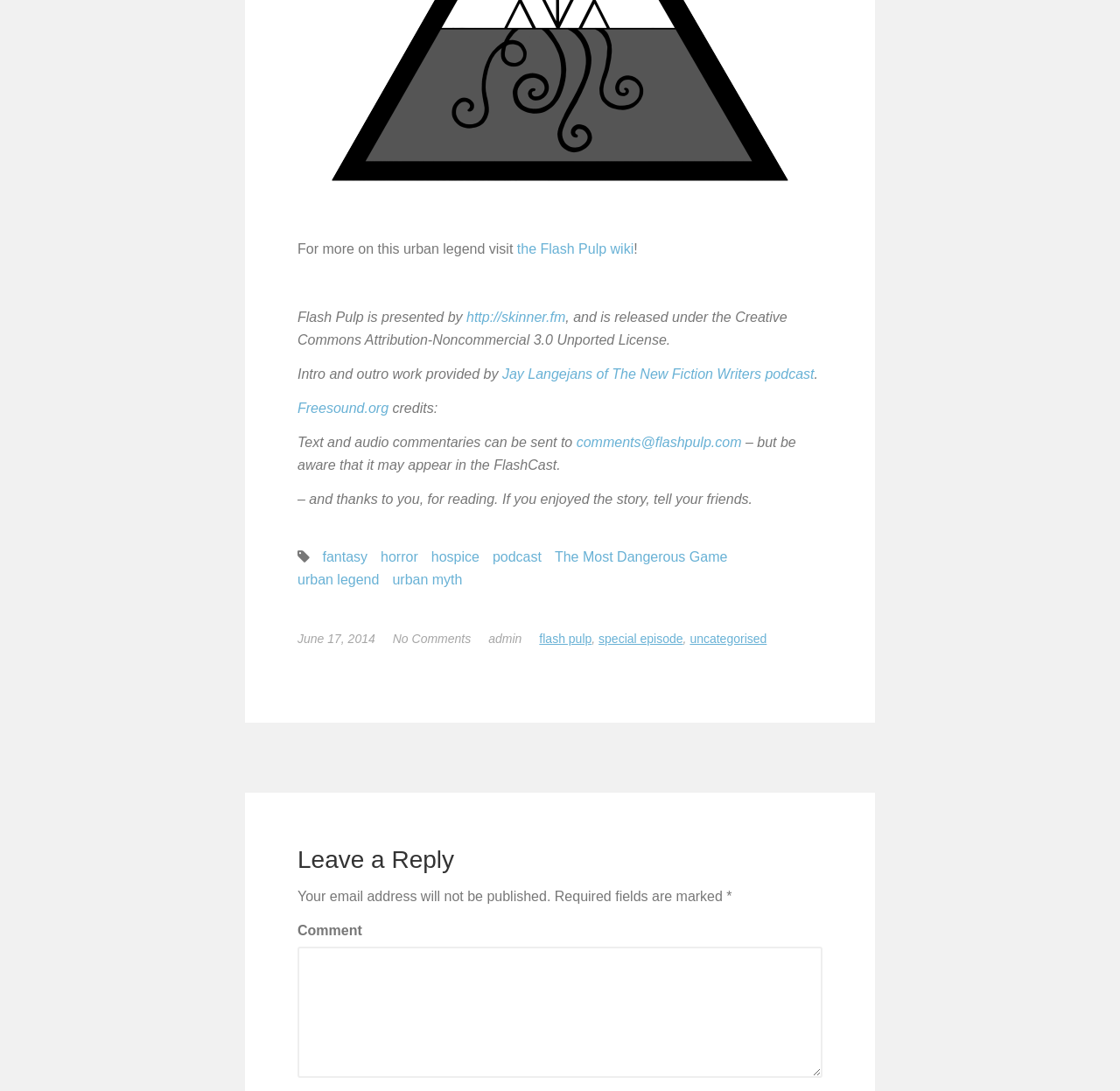Mark the bounding box of the element that matches the following description: "June 17, 2014".

[0.266, 0.579, 0.335, 0.592]